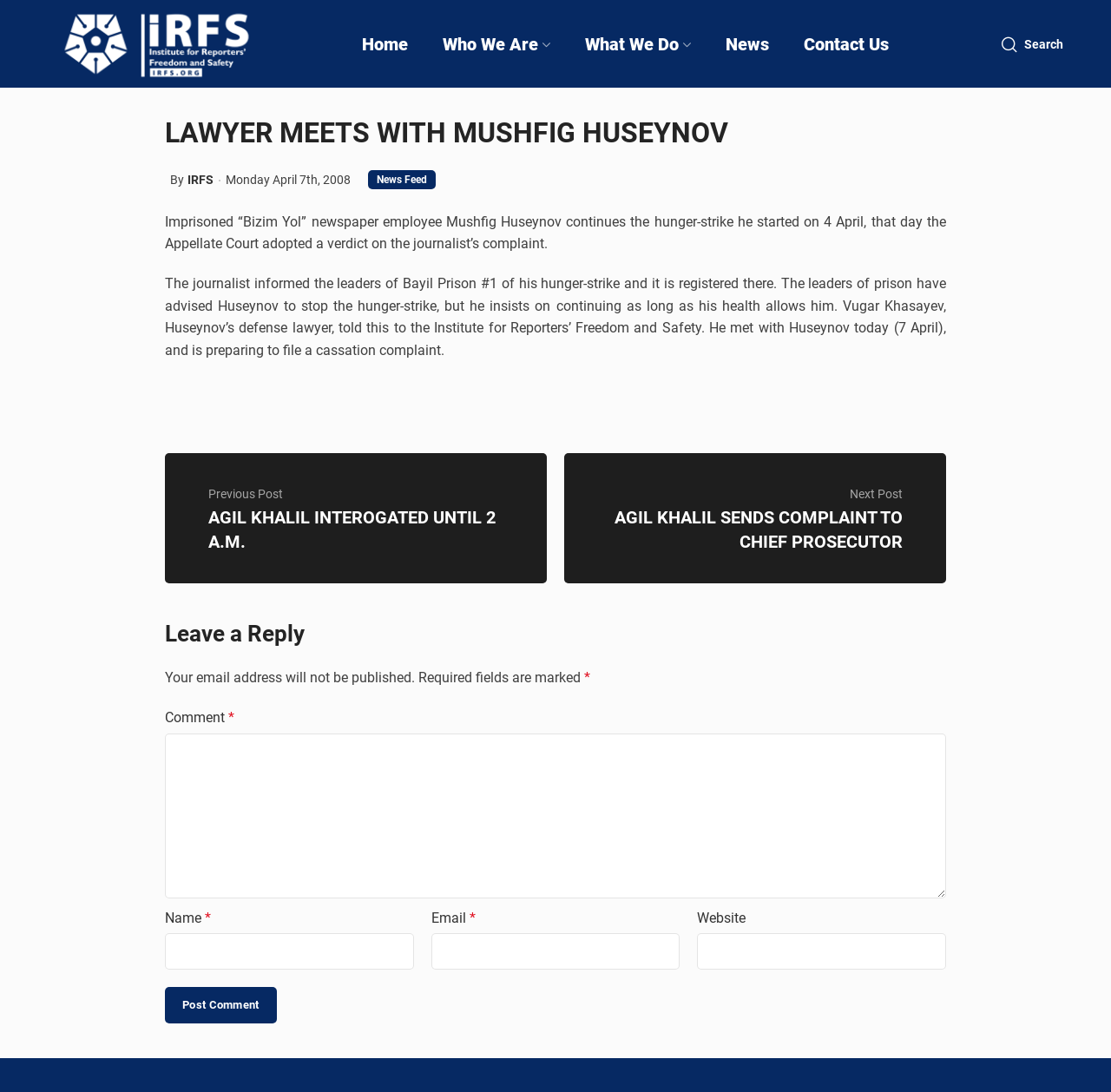Please find the bounding box coordinates of the element's region to be clicked to carry out this instruction: "Leave a comment".

[0.148, 0.671, 0.852, 0.822]